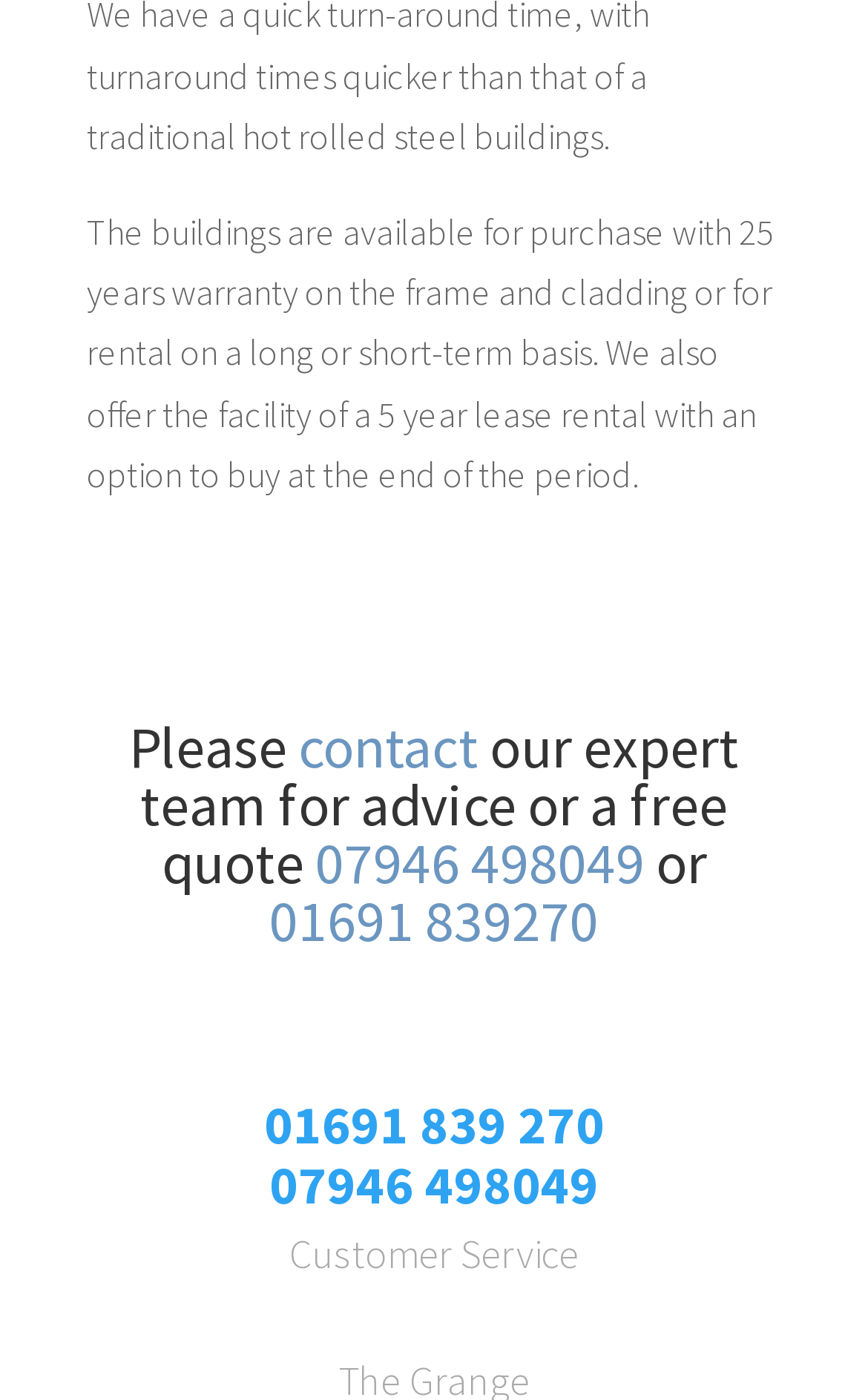Examine the screenshot and answer the question in as much detail as possible: What is the warranty period on the building frame?

The warranty period on the building frame is mentioned in the StaticText element with the text 'The buildings are available for purchase with 25 years warranty on the frame and cladding or for rental on a long or short-term basis.'